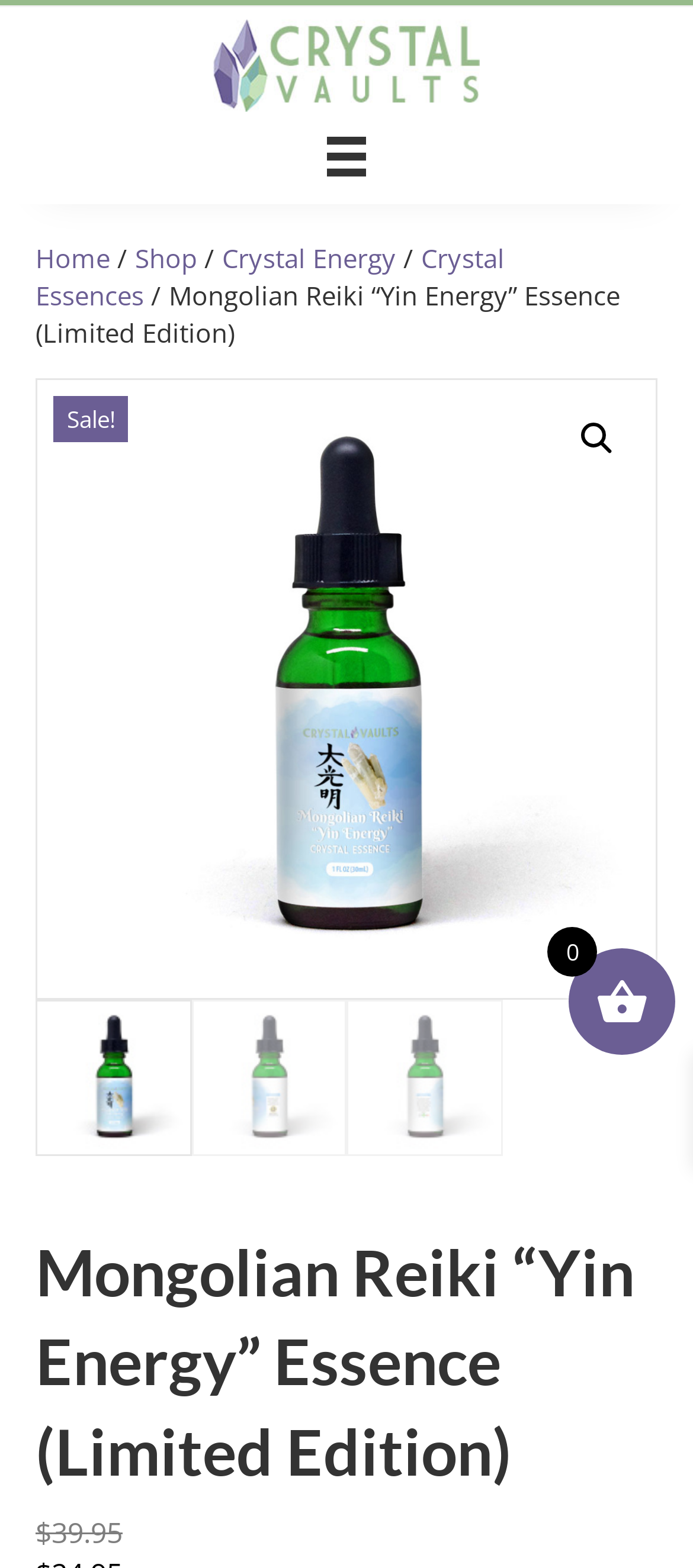Is there a search function on this page?
Please give a detailed answer to the question using the information shown in the image.

I found a magnifying glass icon (🔍) on the page, which is commonly used to represent a search function. This icon is located near the top of the page, suggesting that there is a search function available.